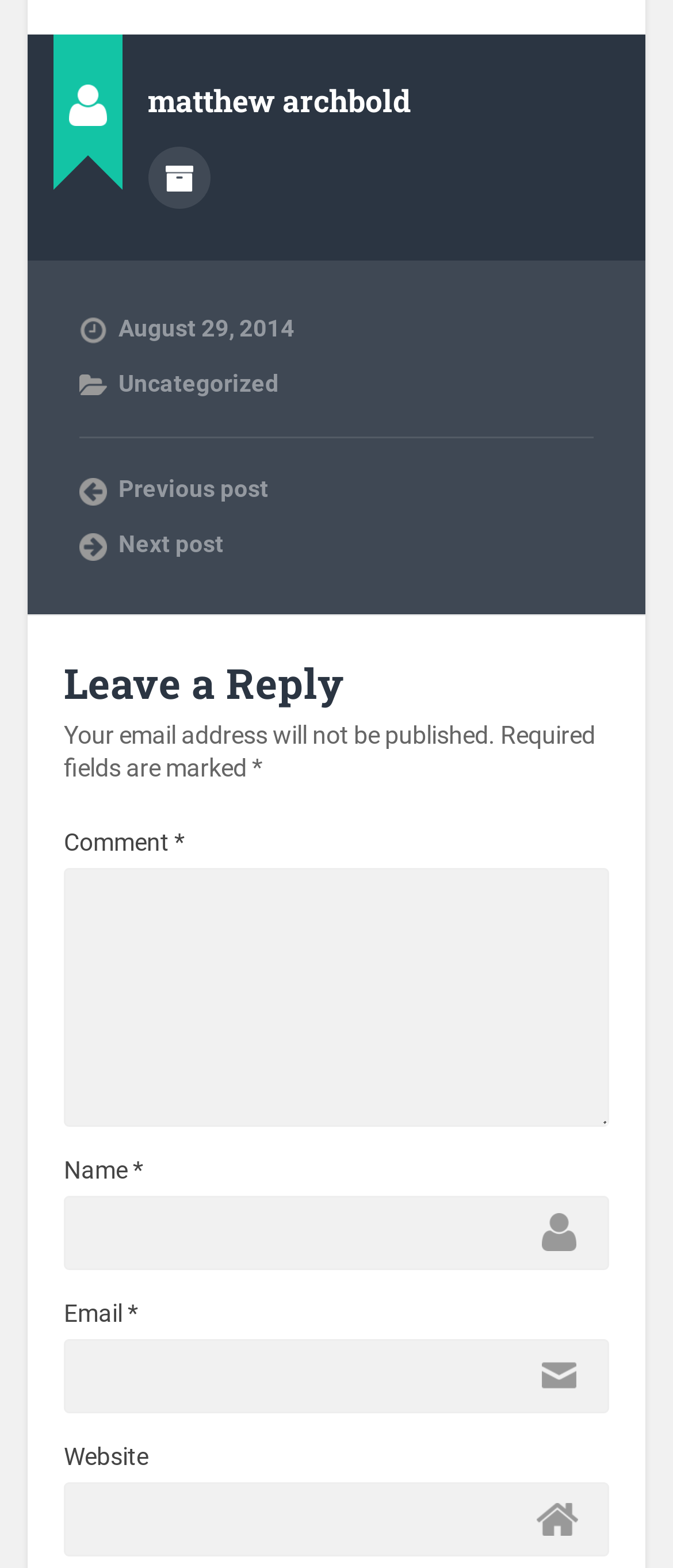Locate the bounding box coordinates of the area that needs to be clicked to fulfill the following instruction: "Leave a comment". The coordinates should be in the format of four float numbers between 0 and 1, namely [left, top, right, bottom].

[0.095, 0.553, 0.905, 0.718]